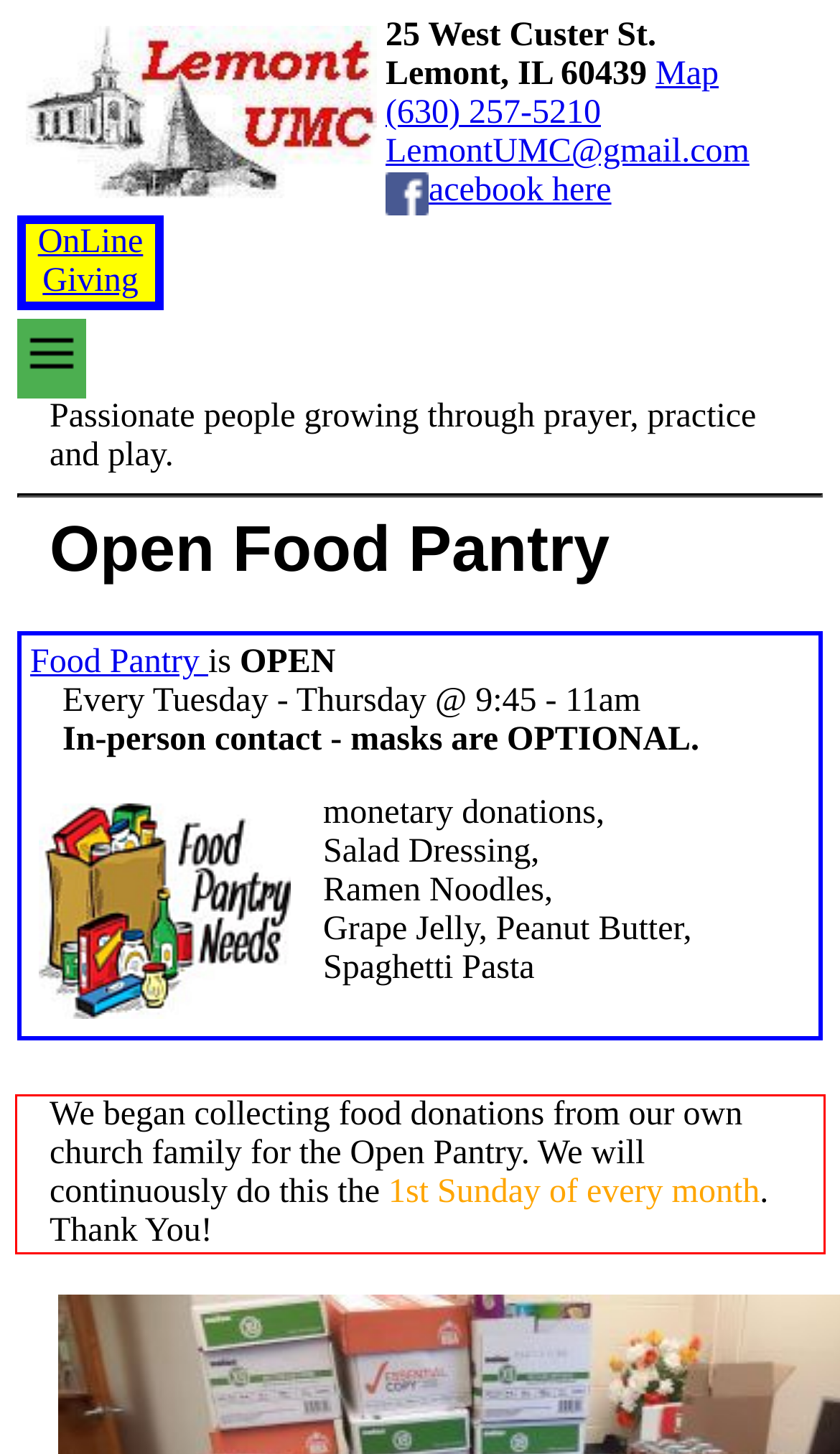In the screenshot of the webpage, find the red bounding box and perform OCR to obtain the text content restricted within this red bounding box.

We began collecting food donations from our own church family for the Open Pantry. We will continuously do this the 1st Sunday of every month. Thank You!